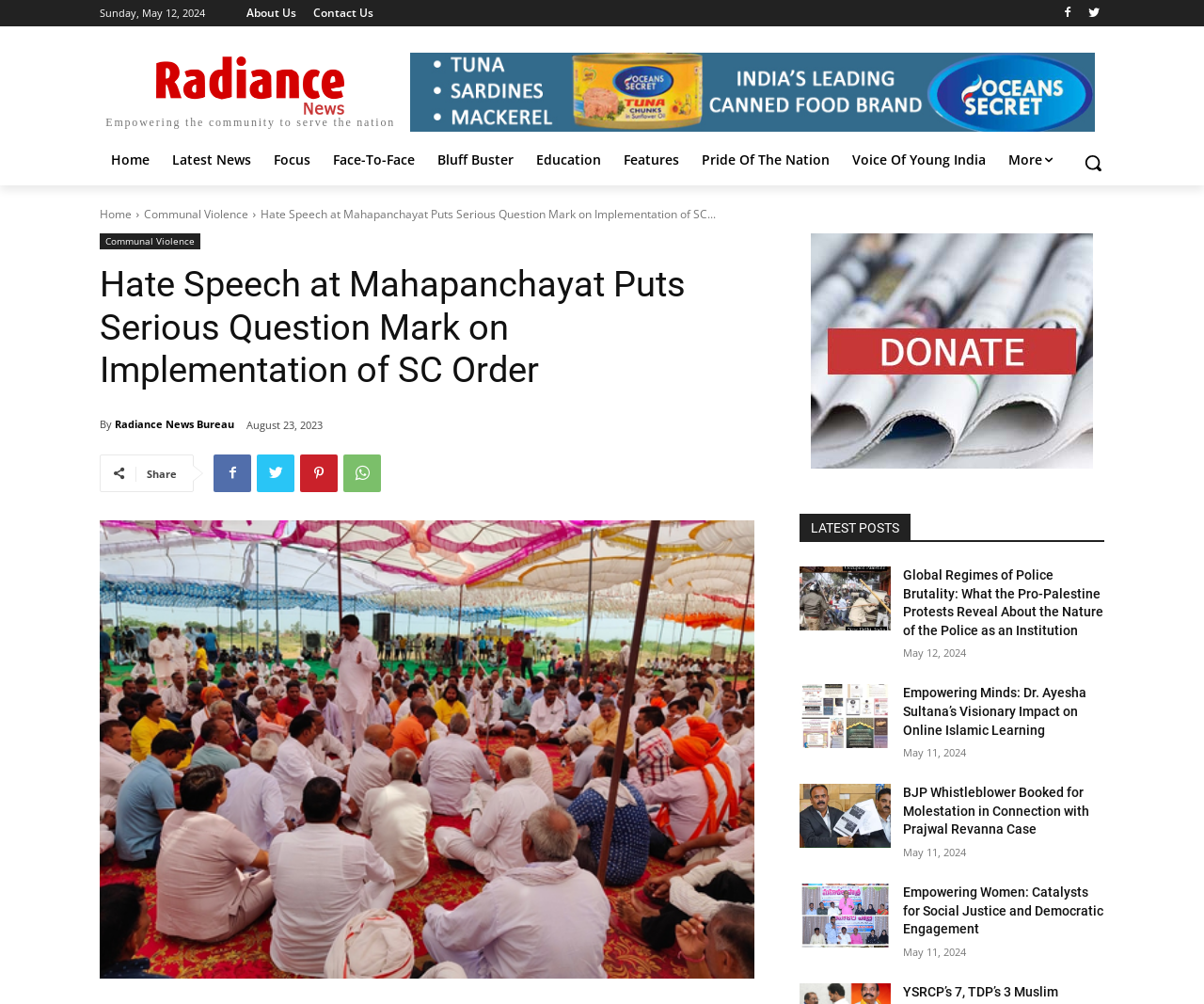Locate the bounding box coordinates of the element's region that should be clicked to carry out the following instruction: "Click on the 'About Us' link". The coordinates need to be four float numbers between 0 and 1, i.e., [left, top, right, bottom].

[0.198, 0.007, 0.253, 0.019]